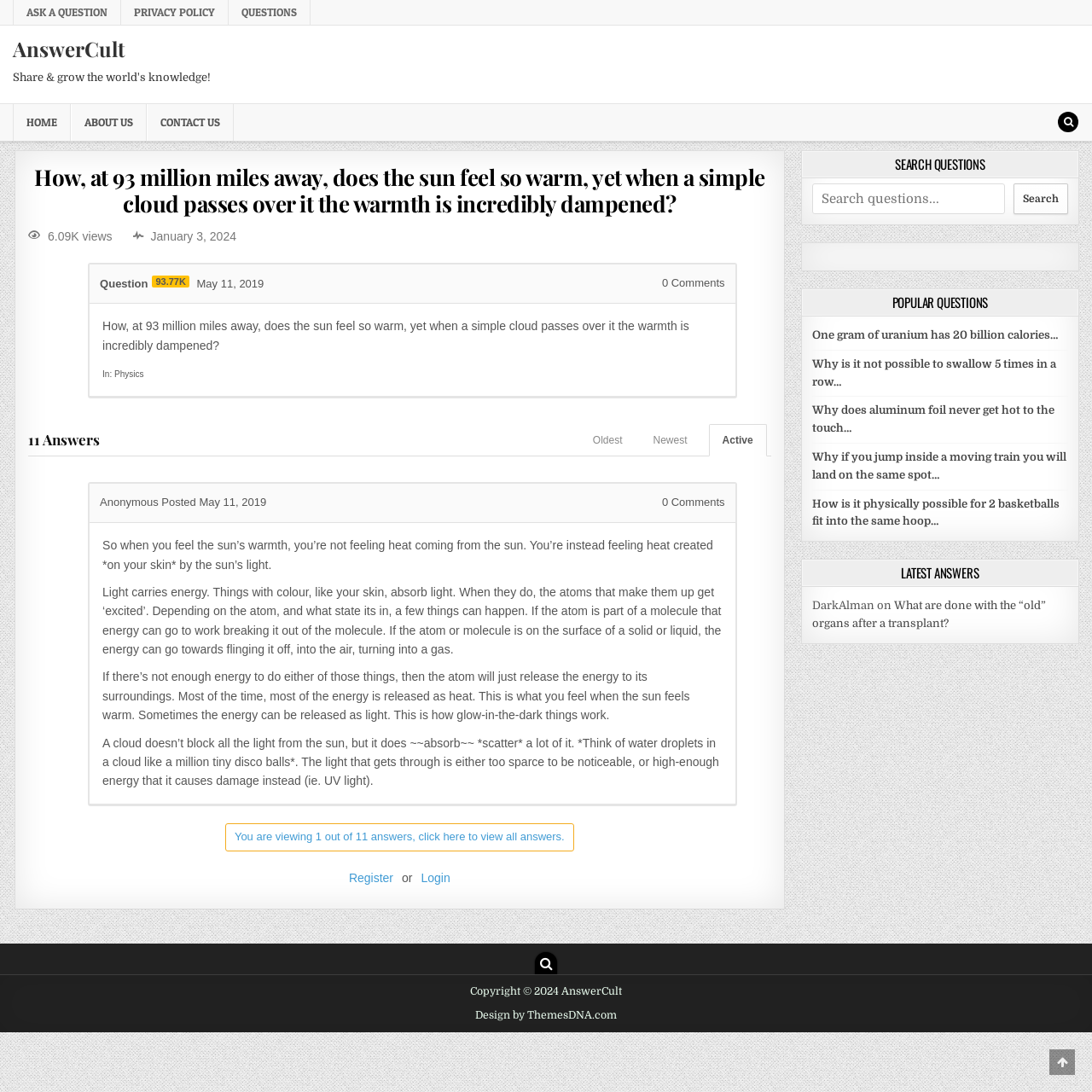How many answers are there to the question?
Provide a detailed answer to the question using information from the image.

There are 11 answers to the question, as indicated by the heading '11 Answers' and the link 'You are viewing 1 out of 11 answers, click here to view all answers'.